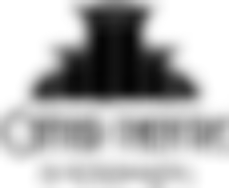Provide a comprehensive description of the image.

The image showcases the logo of the Center Theatre, which features a distinctive silhouette of a classic theatre structure, embodying elements reminiscent of a stage or marquee. Below this imagery, the name "Center Theatre" is prominently displayed in a stylish font, emphasizing its cultural significance. The logo serves to represent the theatre's identity within the community, symbolizing entertainment and artistic engagement. It reflects the theatre's mission to be a vibrant hub for performances and events. The design encapsulates a blend of tradition and modern flair, inviting audiences to explore the various offerings and experiences available at the venue.